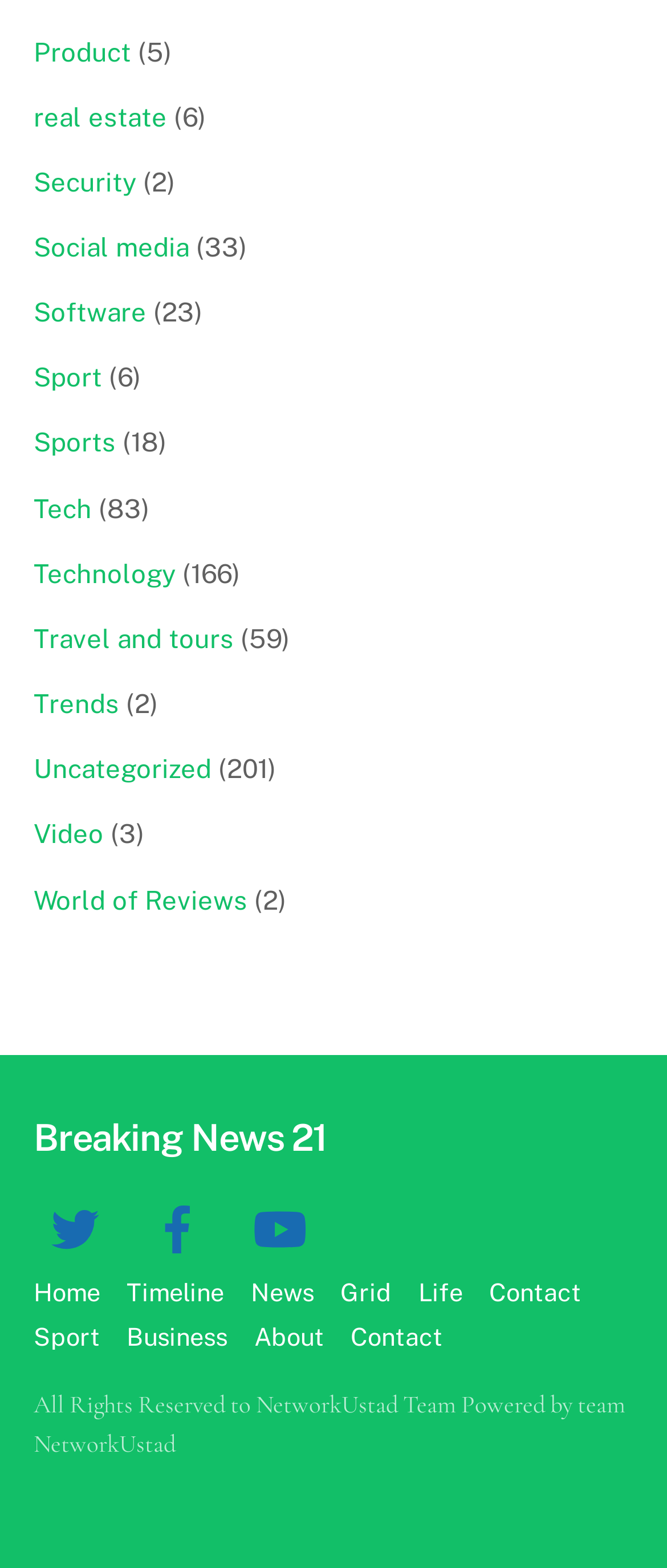Determine the bounding box coordinates of the UI element described below. Use the format (top-left x, top-left y, bottom-right x, bottom-right y) with floating point numbers between 0 and 1: real estate

[0.05, 0.065, 0.25, 0.084]